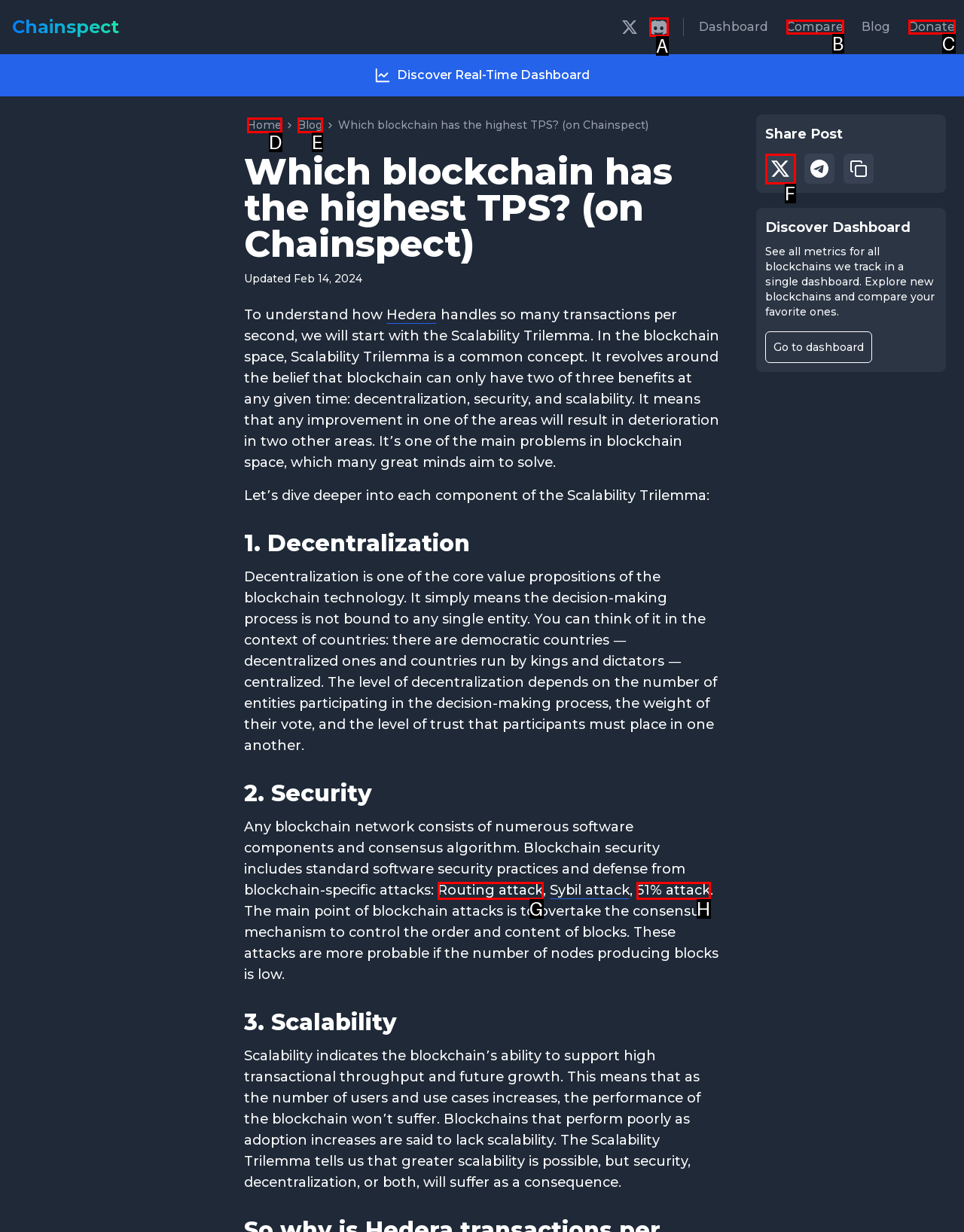Tell me the letter of the option that corresponds to the description: Routing attack
Answer using the letter from the given choices directly.

G